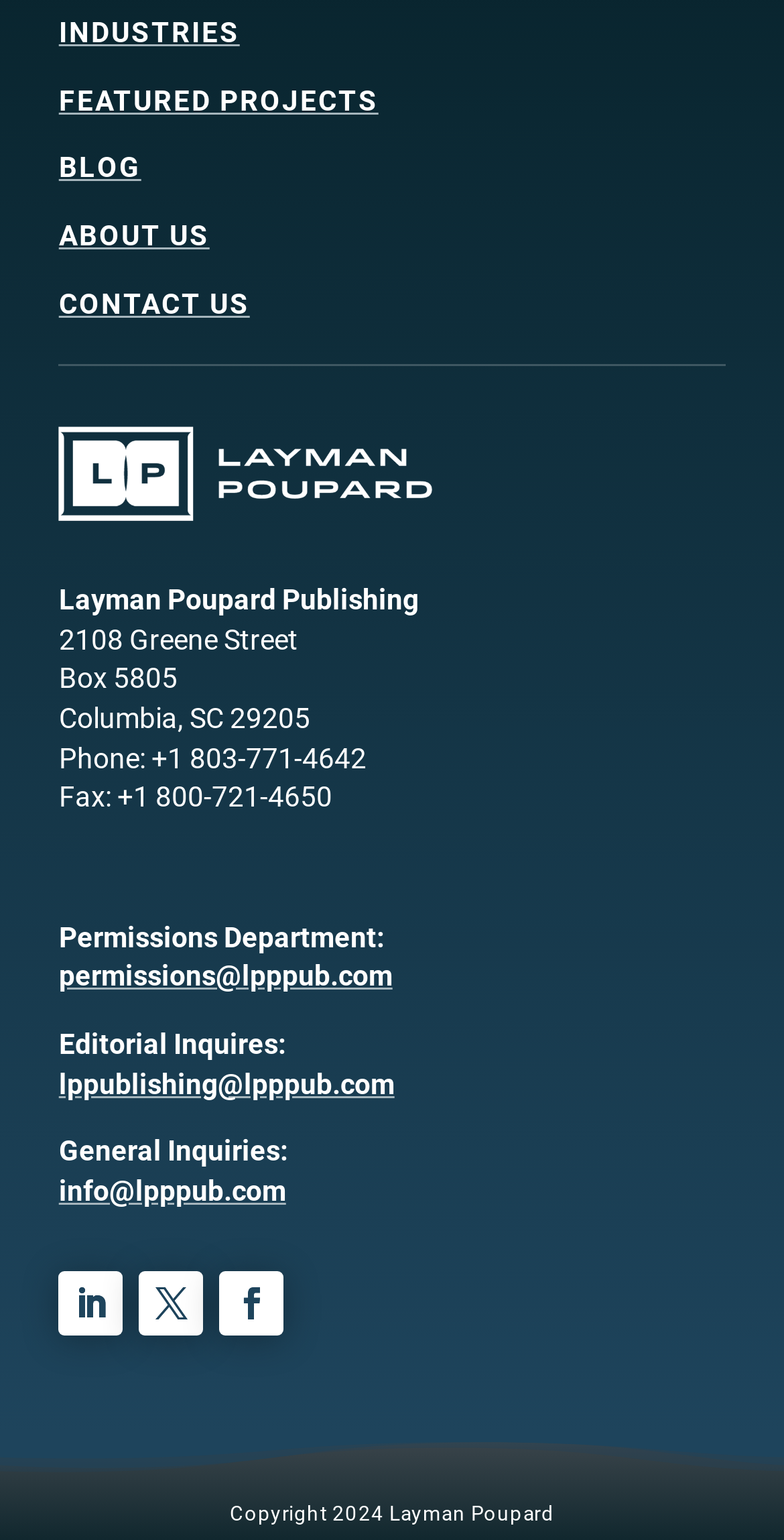Predict the bounding box of the UI element based on the description: "Follow". The coordinates should be four float numbers between 0 and 1, formatted as [left, top, right, bottom].

[0.075, 0.826, 0.157, 0.868]